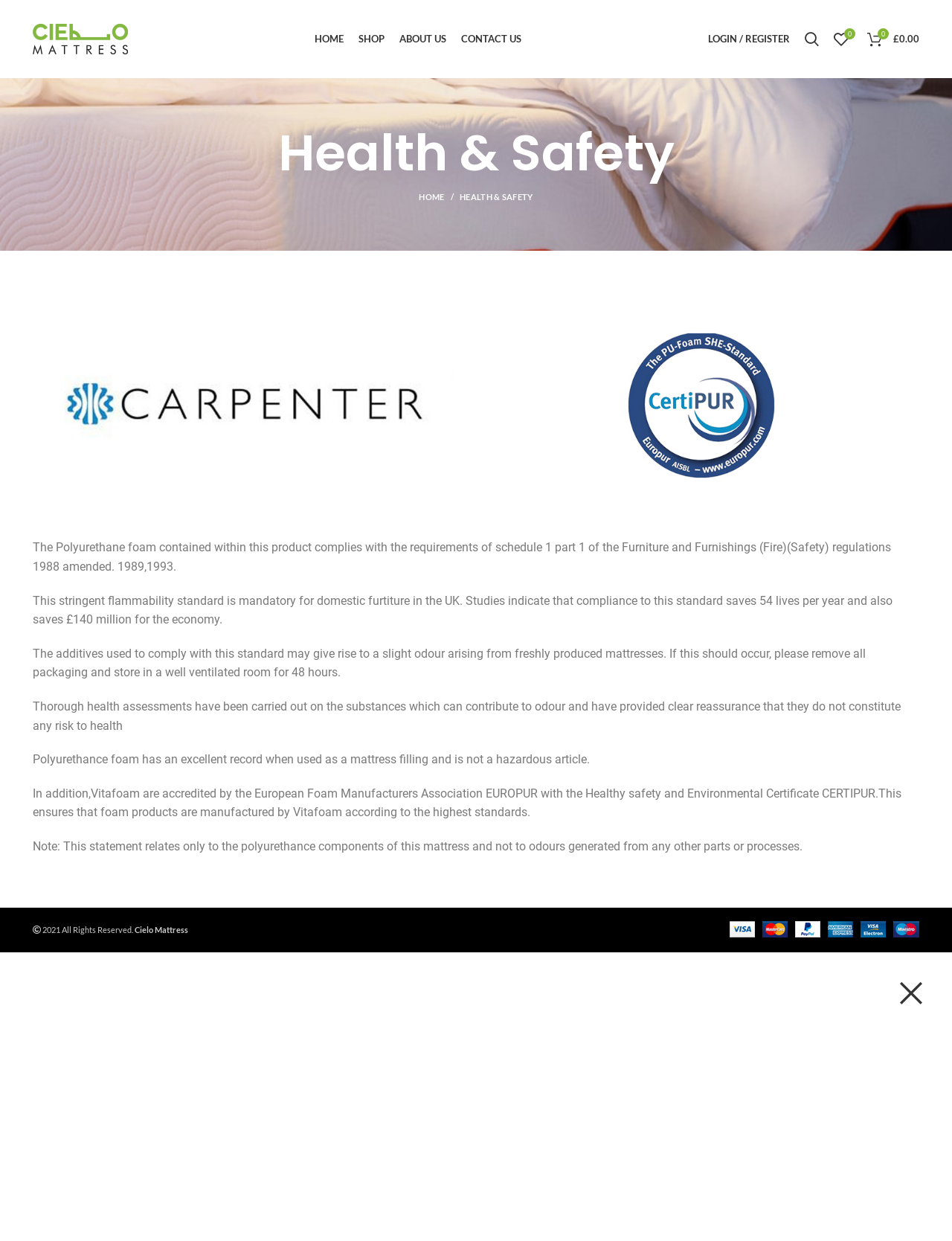Please study the image and answer the question comprehensively:
What is the name of the company?

I found the company name by looking at the footer section of the webpage, where it is mentioned as 'KPF HOLDING LTD' along with the address and contact information.